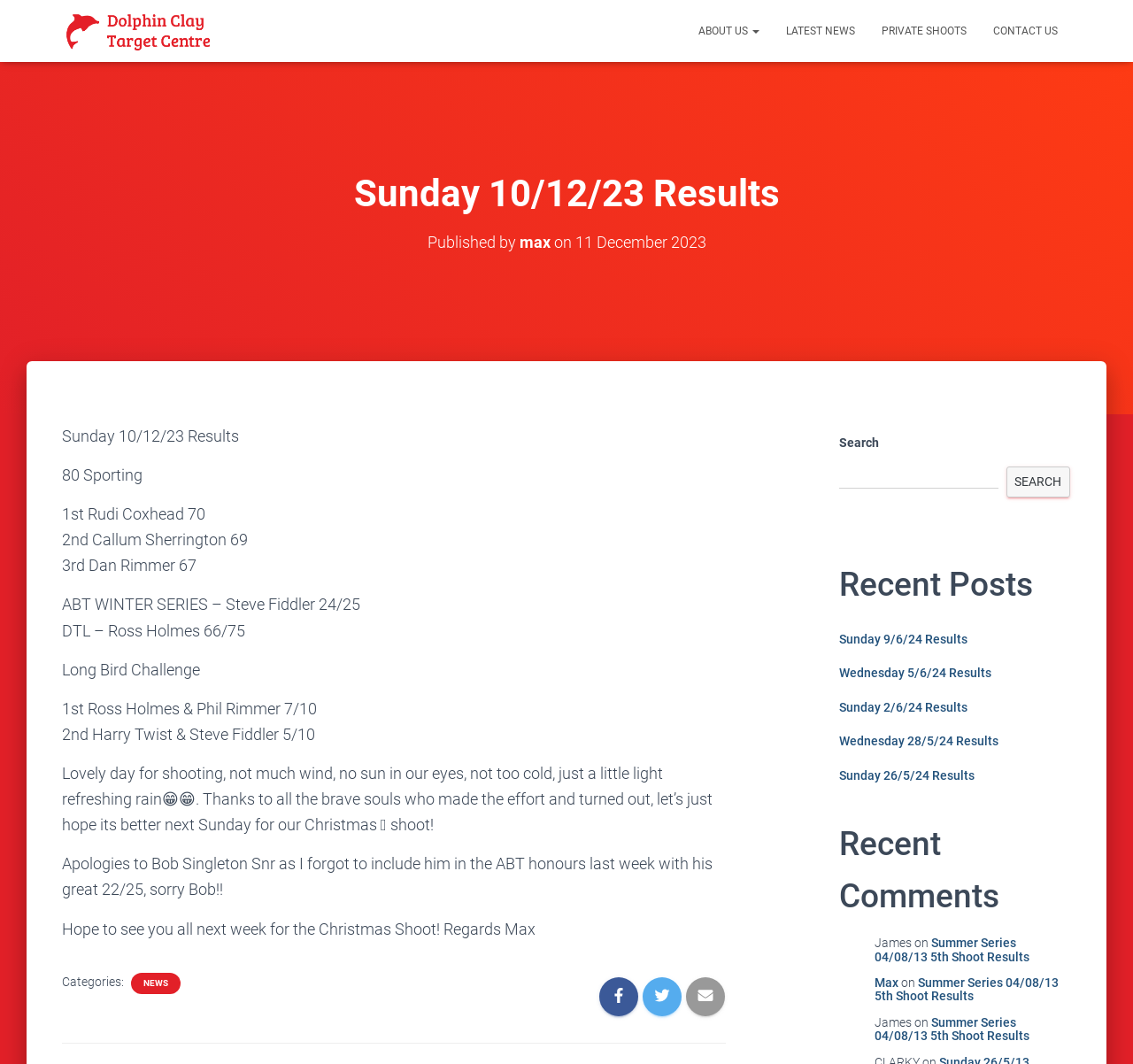Using the description: "Sunday 2/6/24 Results", identify the bounding box of the corresponding UI element in the screenshot.

[0.74, 0.658, 0.854, 0.671]